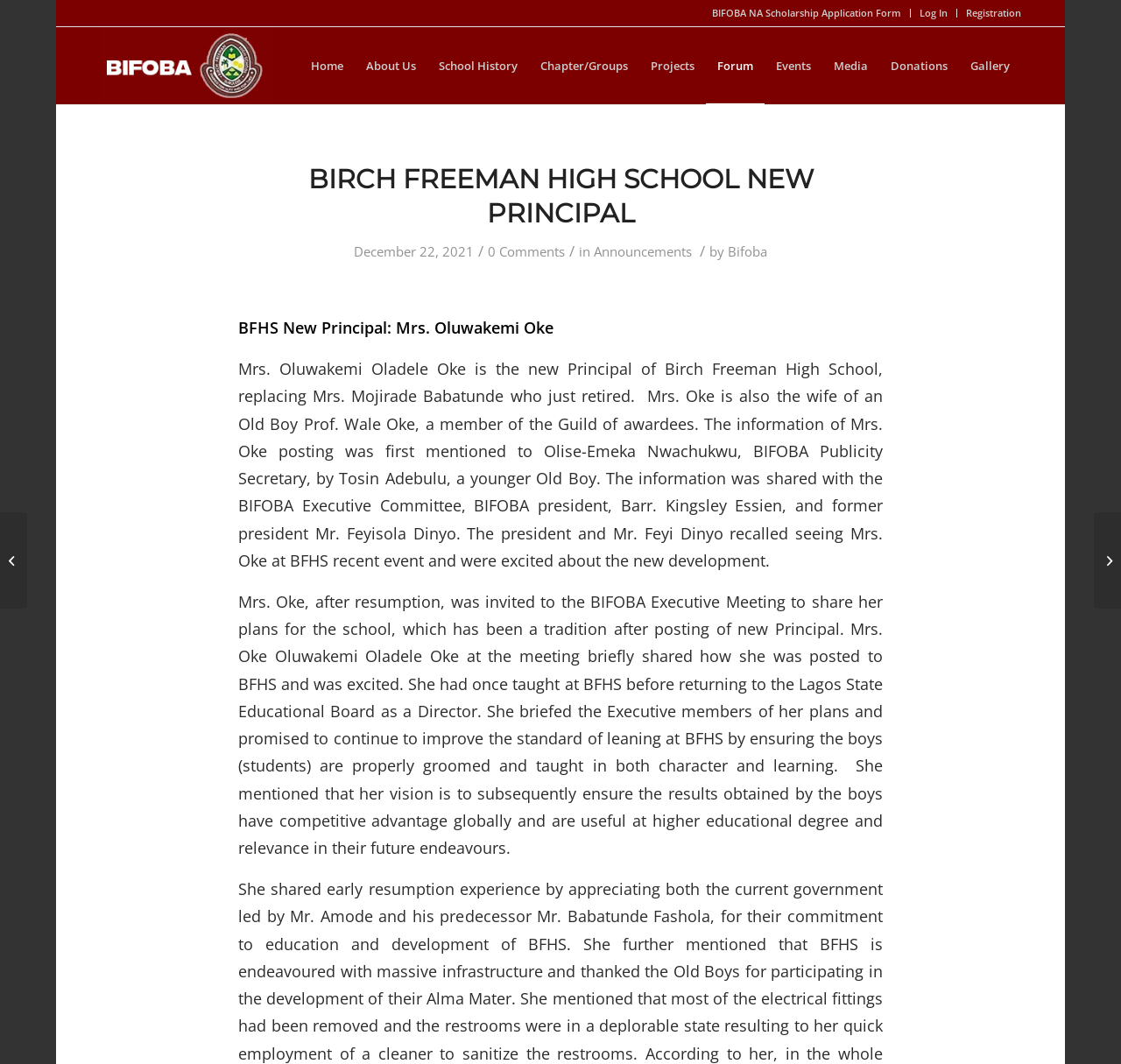Please predict the bounding box coordinates of the element's region where a click is necessary to complete the following instruction: "Go to the 'Home' page". The coordinates should be represented by four float numbers between 0 and 1, i.e., [left, top, right, bottom].

[0.267, 0.026, 0.316, 0.098]